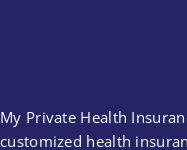Describe the image in great detail, covering all key points.

This image features a prominent branding element for "My Private Health Insurance," presented on a deep navy blue background. The text is bold and white, capturing attention and conveying the company’s commitment to providing customized health insurance solutions. Accompanying the branding claim, the description highlights the company's mission to make health insurance plans accessible and affordable for individuals, families, and businesses of all sizes. This visual representation emphasizes the importance of personalized service in the health insurance industry, targeting a diverse clientele seeking tailored coverage options.